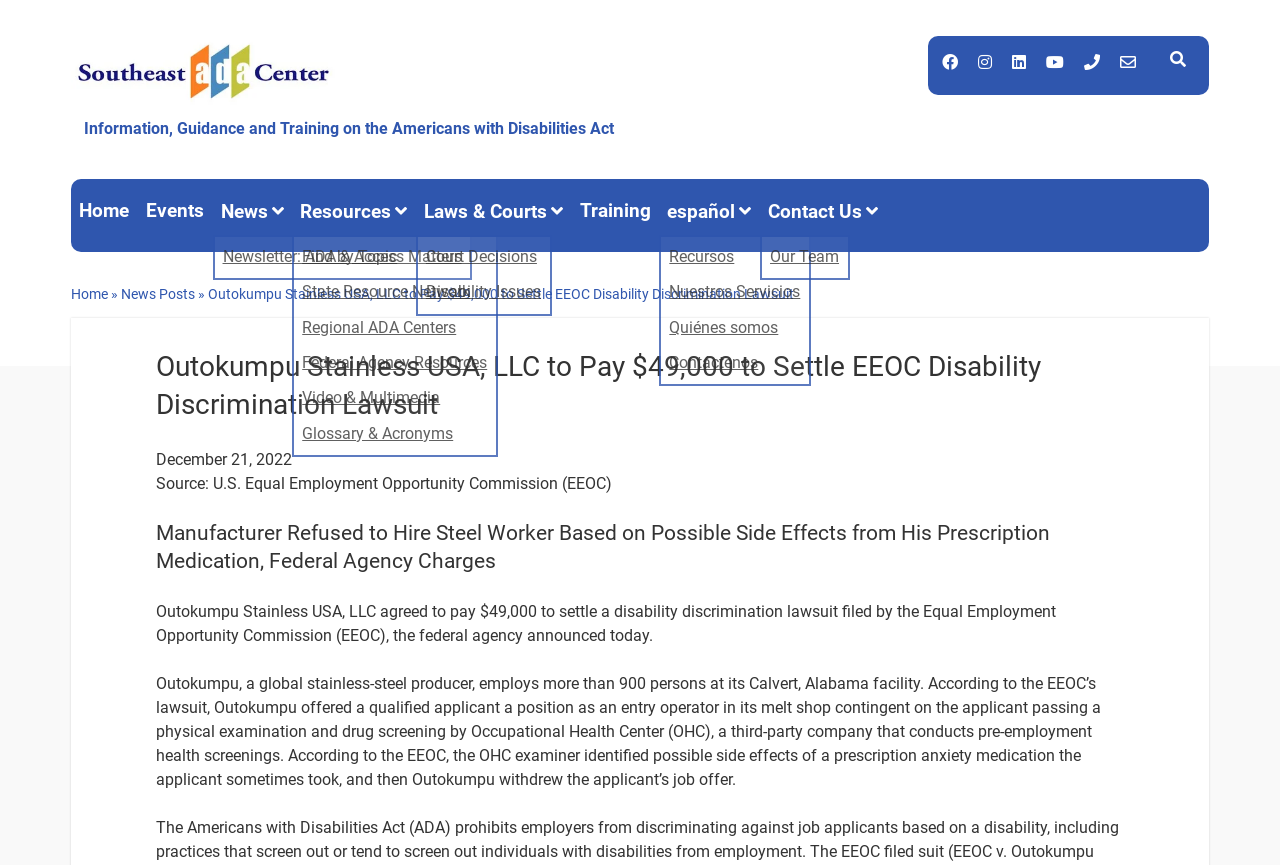Please locate the clickable area by providing the bounding box coordinates to follow this instruction: "Read News Posts".

[0.095, 0.325, 0.152, 0.343]